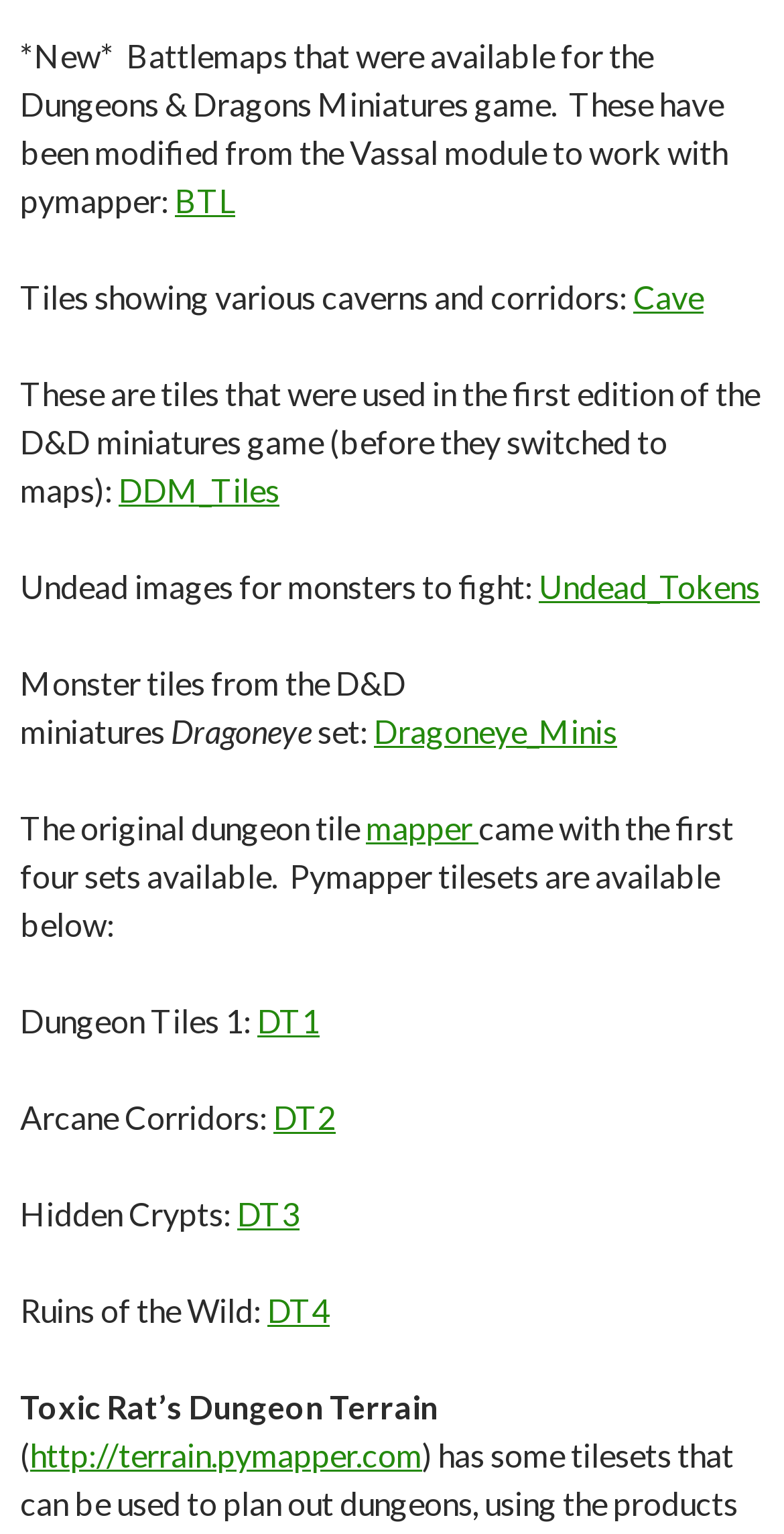Ascertain the bounding box coordinates for the UI element detailed here: "http://terrain.pymapper.com". The coordinates should be provided as [left, top, right, bottom] with each value being a float between 0 and 1.

[0.038, 0.936, 0.538, 0.961]